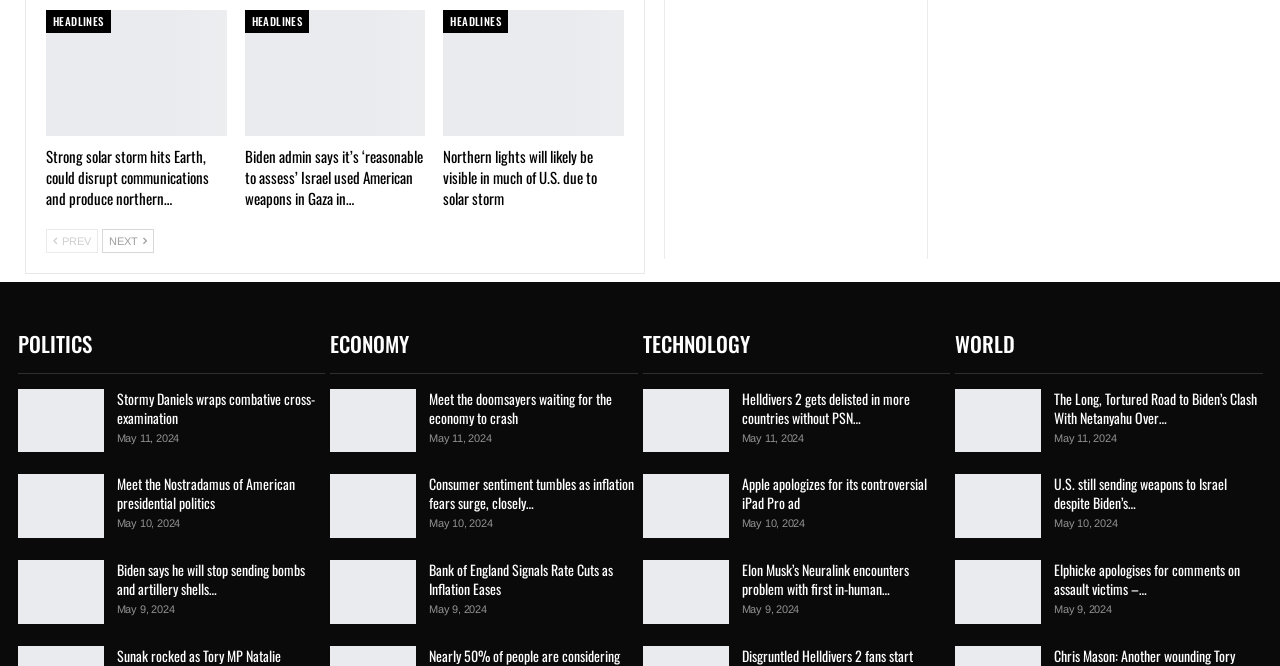Using the information in the image, give a detailed answer to the following question: How many categories of news articles are available on this webpage?

There are four categories of news articles available on this webpage, namely 'POLITICS', 'ECONOMY', 'TECHNOLOGY', and 'WORLD', which are indicated by the link elements with these category names.